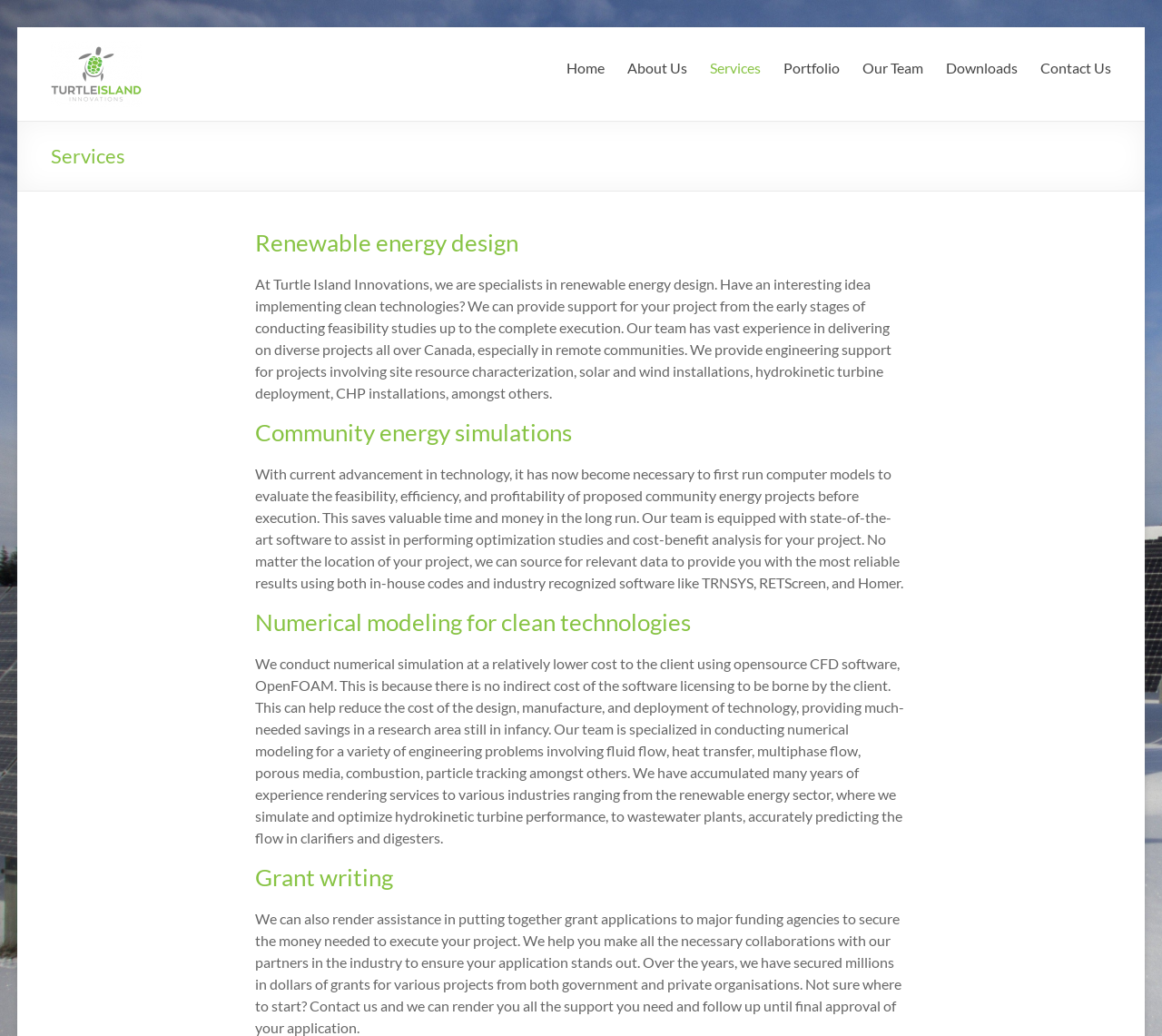Give a one-word or short phrase answer to the question: 
What is the company's experience in renewable energy design?

Vast experience in delivering diverse projects in Canada